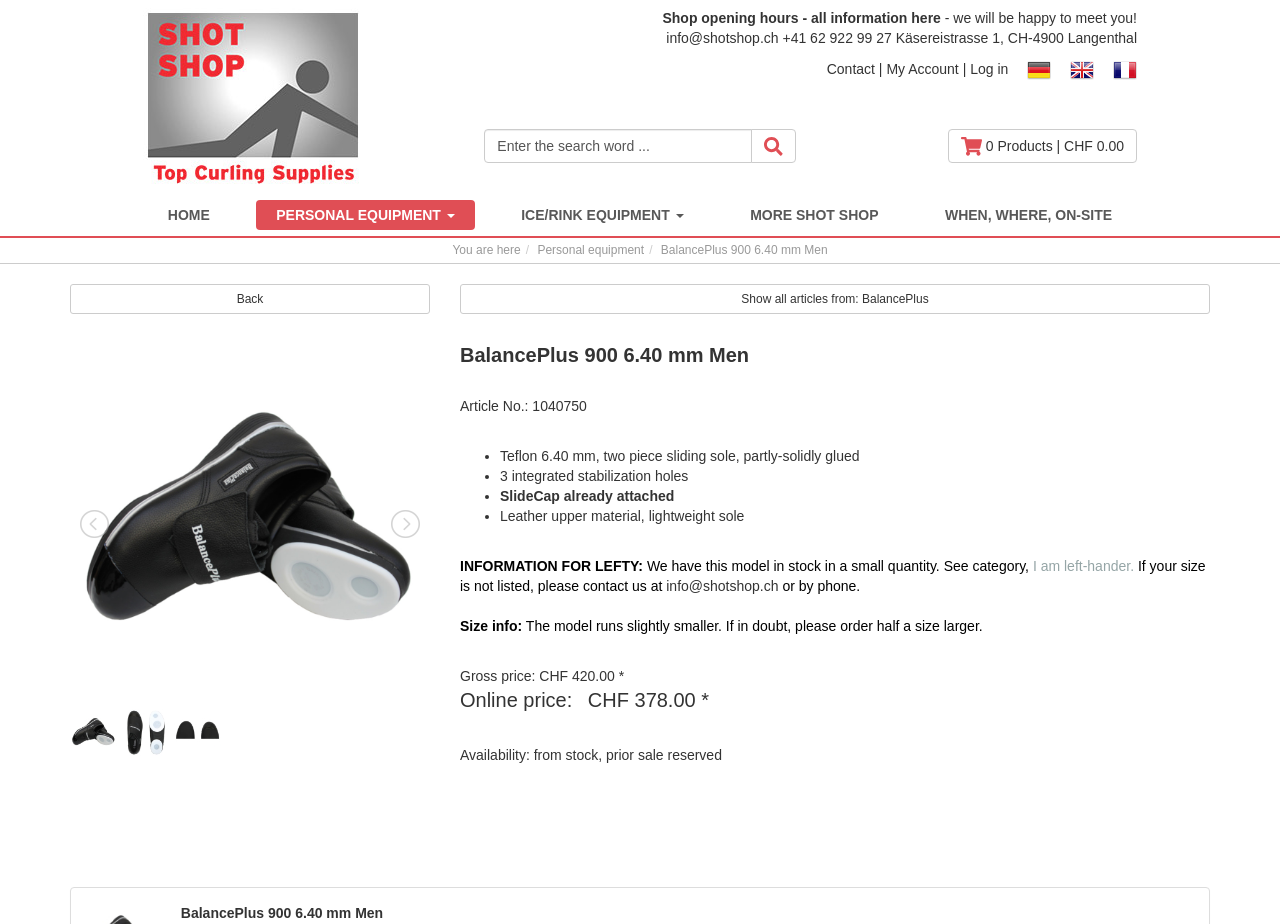What is the size information of the curling shoe?
Please provide a single word or phrase based on the screenshot.

Runs slightly smaller